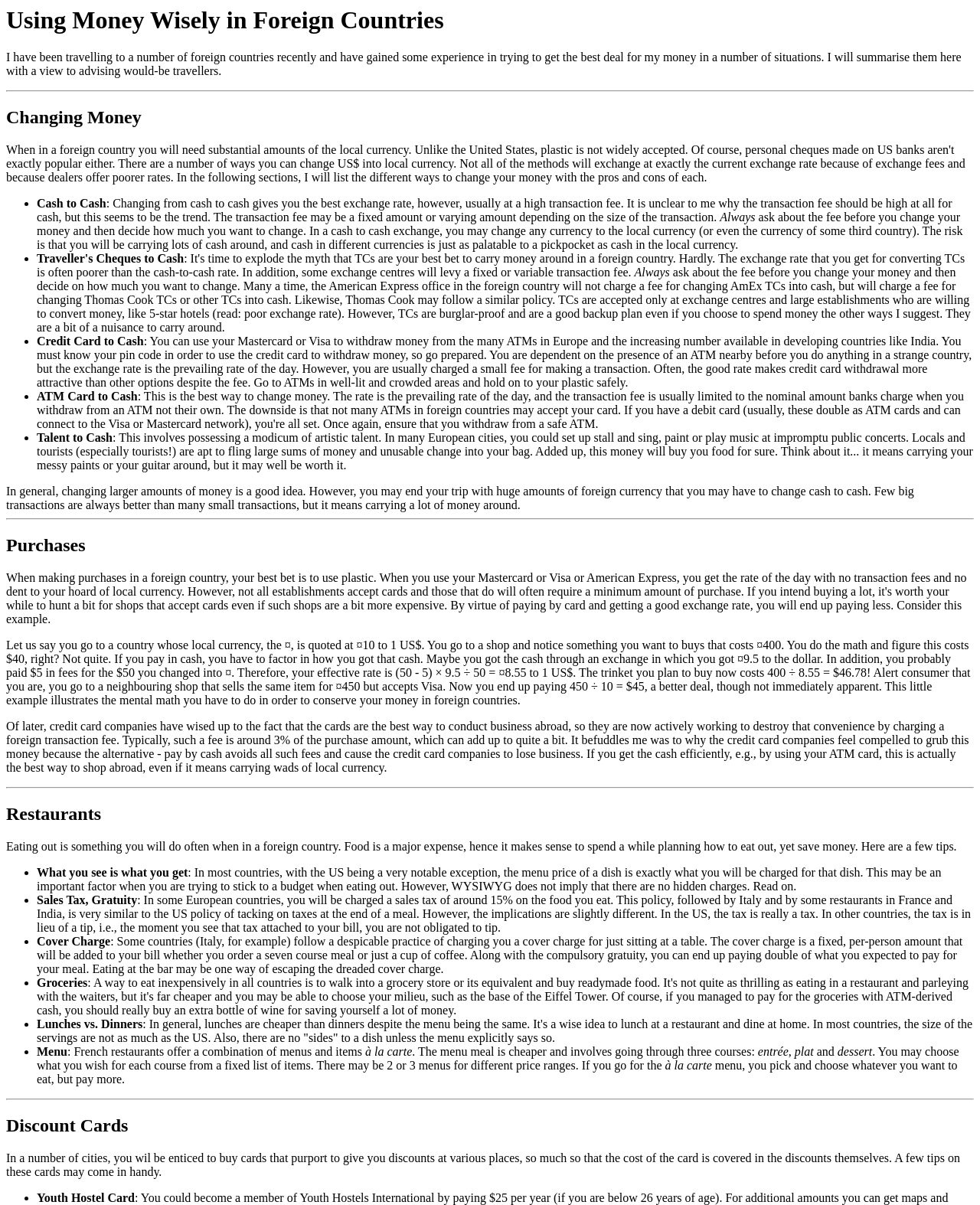Give a short answer using one word or phrase for the question:
What is the purpose of a cover charge in some restaurants?

Fixed, per-person amount